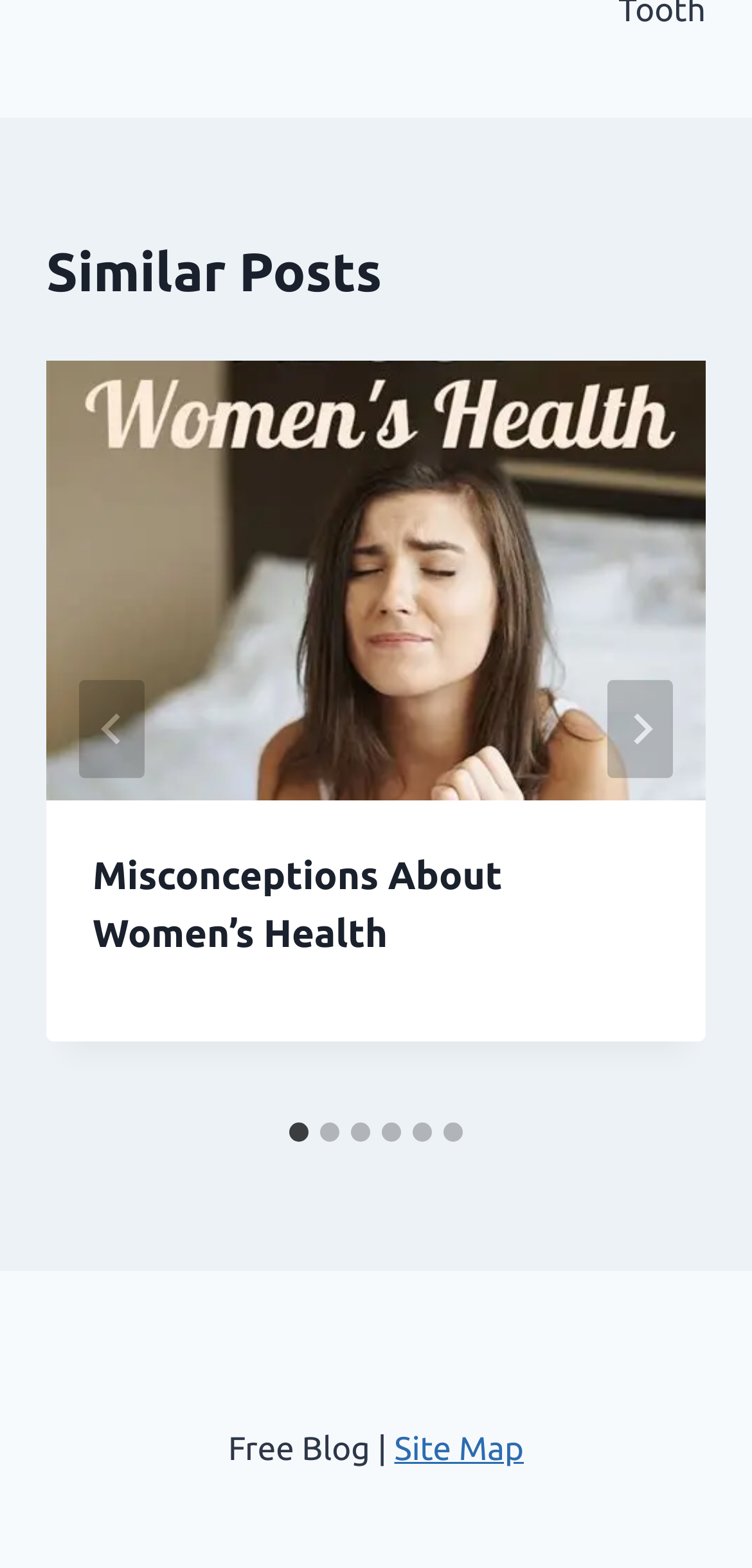What is the title of the first article?
Look at the image and respond with a single word or a short phrase.

Misconceptions About Women’s Health